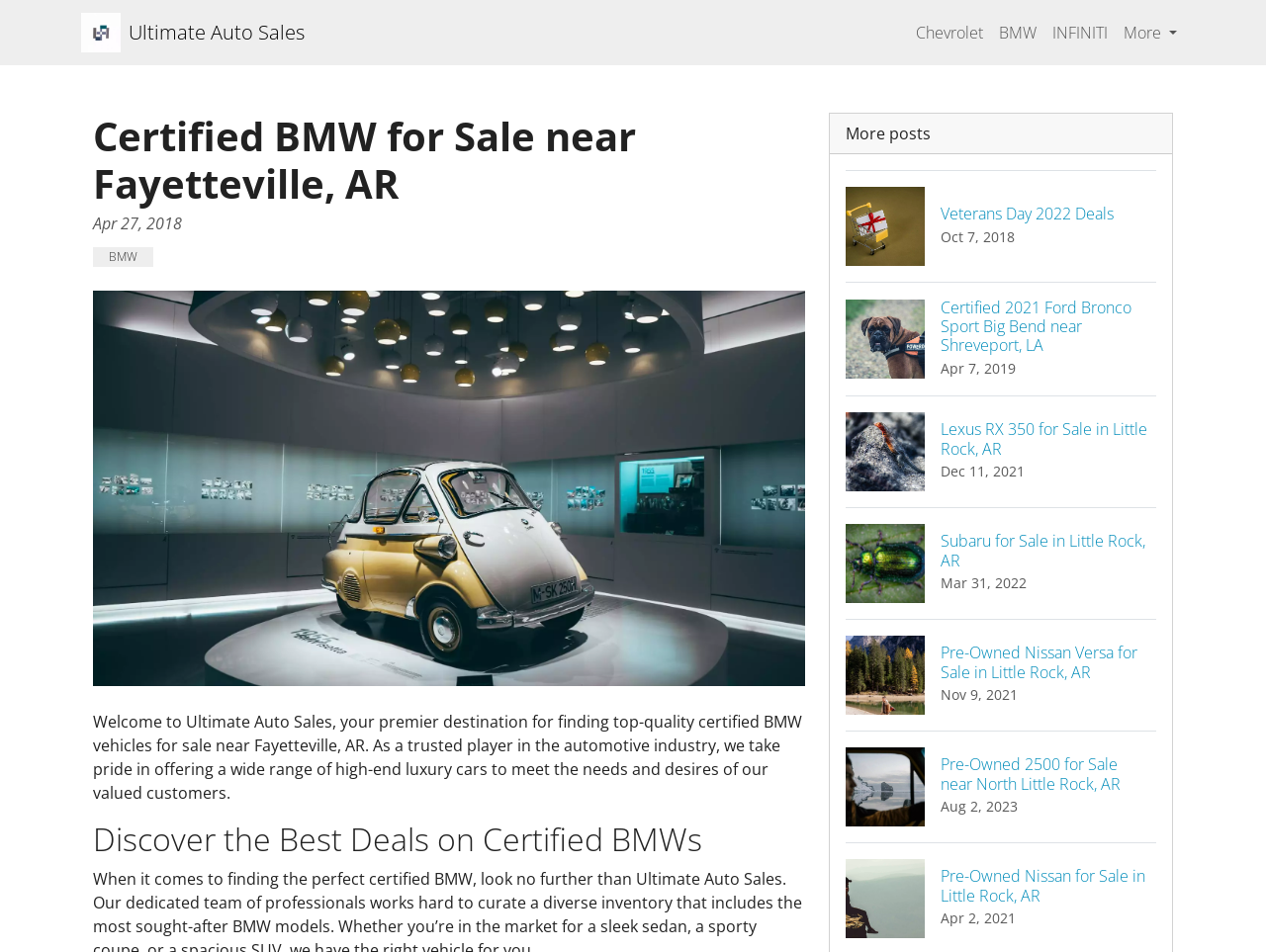Pinpoint the bounding box coordinates for the area that should be clicked to perform the following instruction: "View the Veterans Day 2022 Deals post".

[0.668, 0.179, 0.913, 0.296]